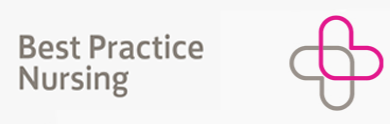Explain the scene depicted in the image, including all details.

The image features the logo for "Best Practice Nursing," which is depicted alongside a stylized graphic resembling a medical cross. The logo emphasizes professionalism and care, visually representing the brand's commitment to quality in the nursing field. The use of neutral tones combined with a vibrant pink accent in the logo conveys a modern and approachable aesthetic. This branding aligns well with themes of support and networking, essential for advancing careers in nursing and healthcare.